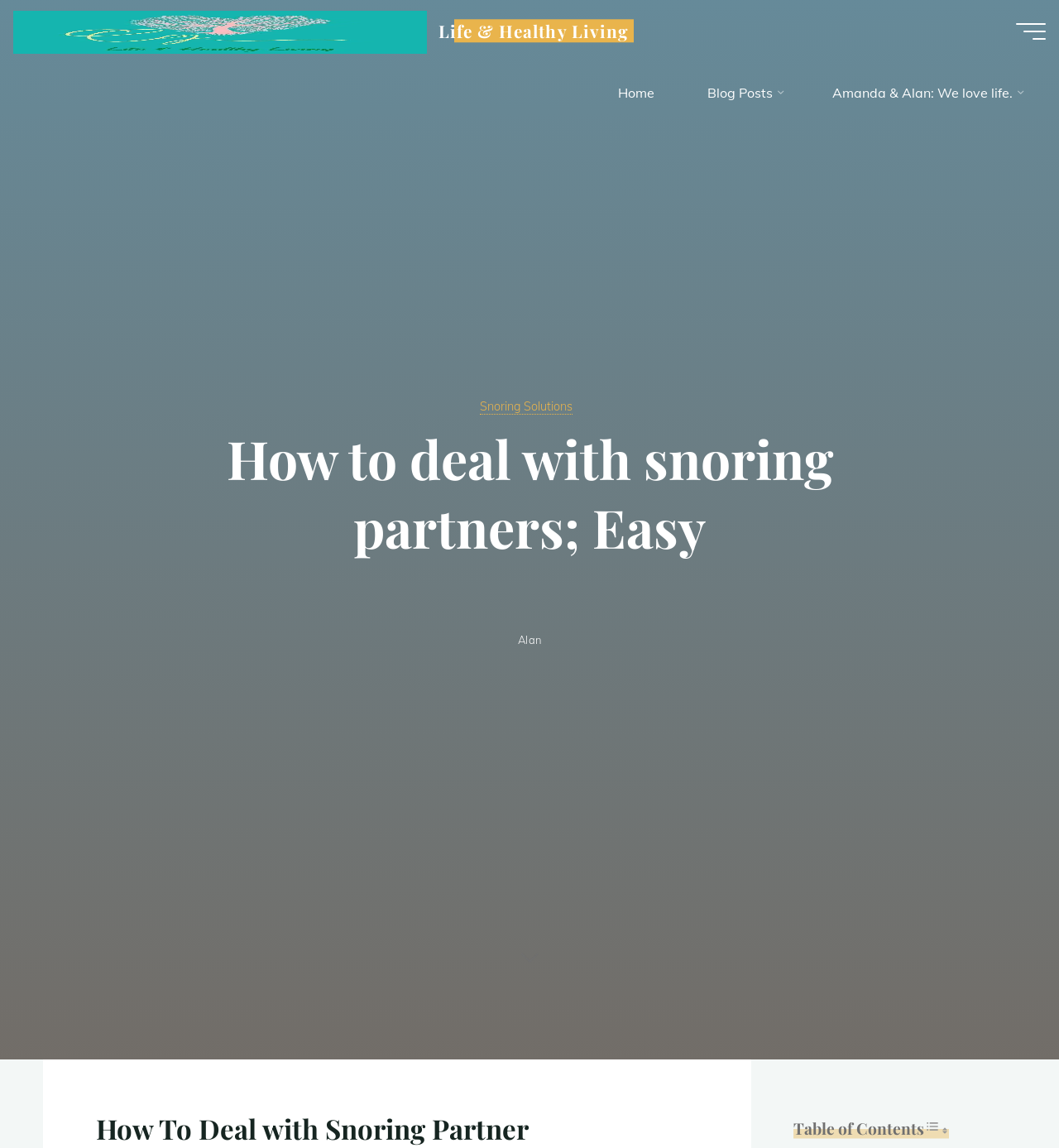Indicate the bounding box coordinates of the clickable region to achieve the following instruction: "Read the Privacy Policy."

None